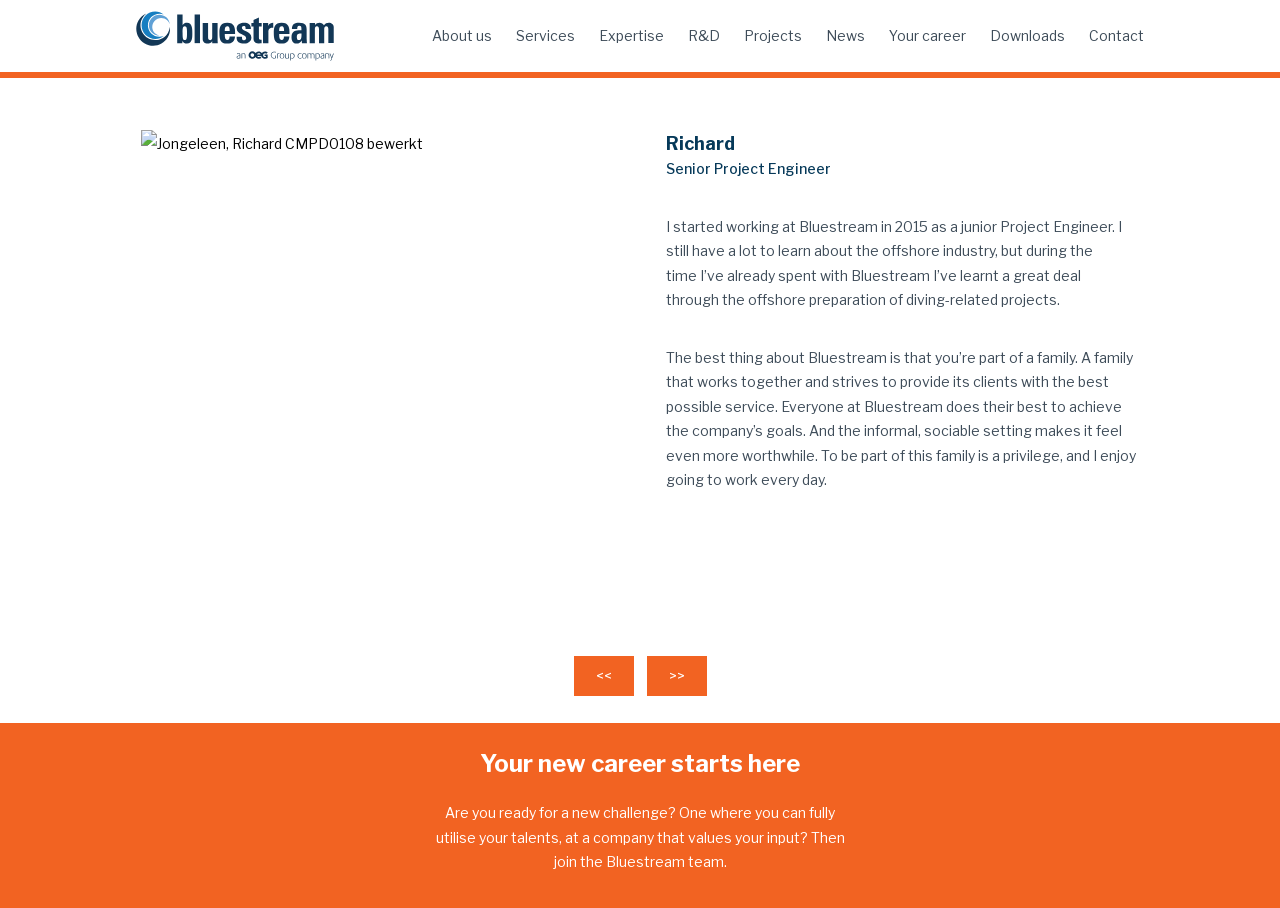Find the bounding box coordinates of the clickable element required to execute the following instruction: "Go to About us page". Provide the coordinates as four float numbers between 0 and 1, i.e., [left, top, right, bottom].

[0.337, 0.031, 0.385, 0.048]